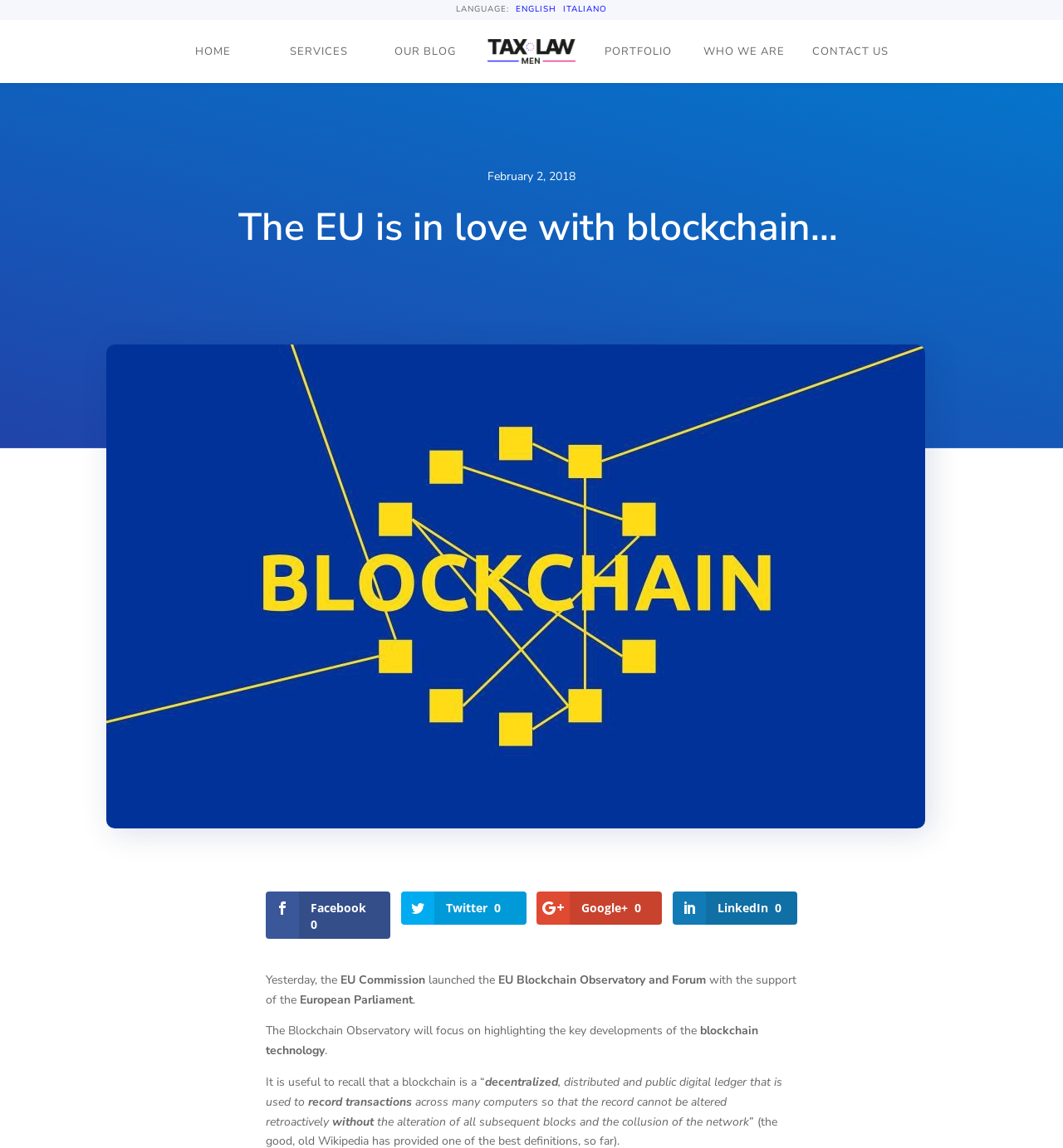What is a blockchain?
Using the image, provide a detailed and thorough answer to the question.

I found the definition of a blockchain by reading the text in the article, which says 'It is useful to recall that a blockchain is a “decentralized, distributed and public digital ledger that is used to record transactions”', indicating that a blockchain is a decentralized digital ledger used to record transactions.